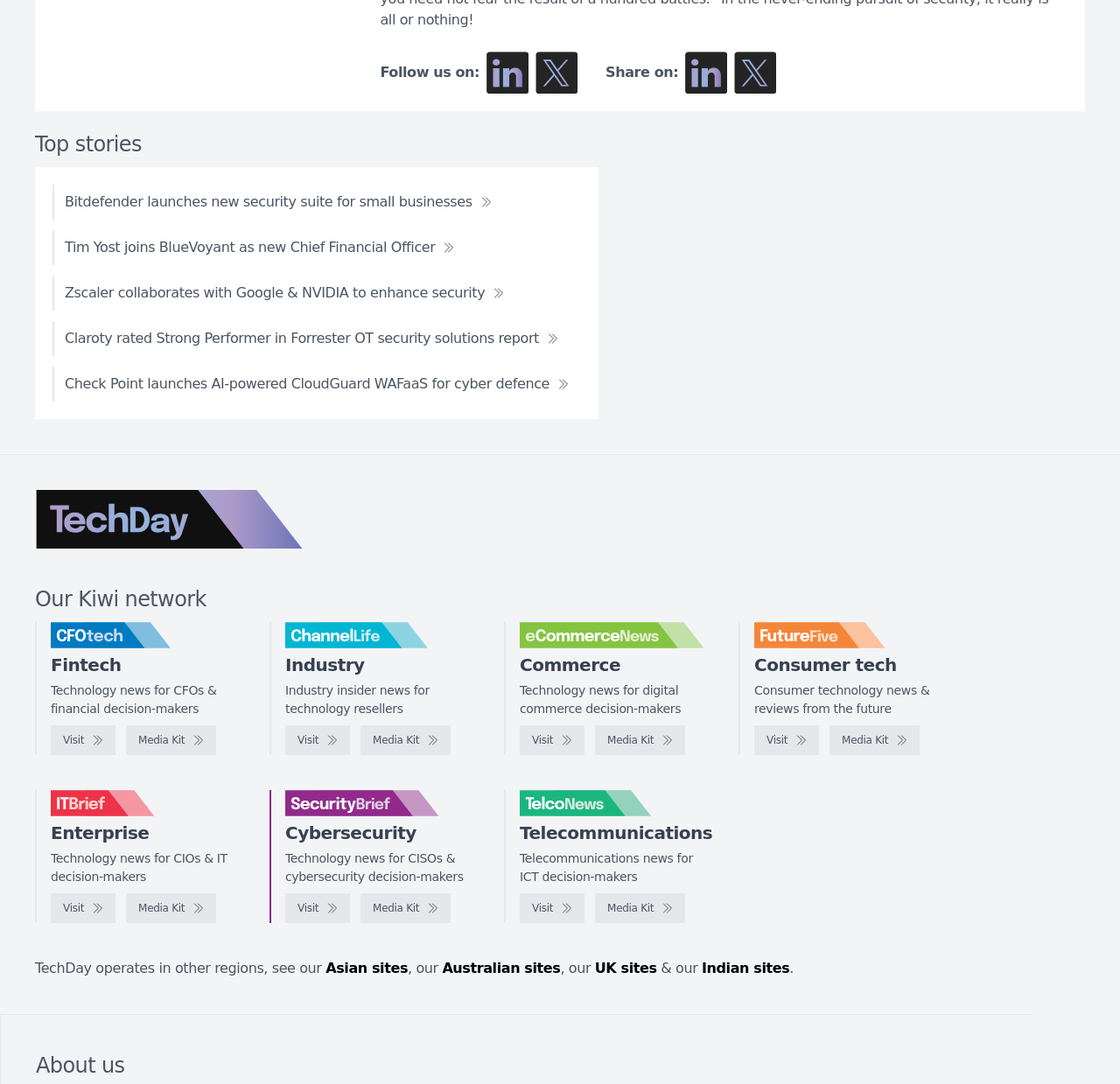What is the purpose of the 'Visit' links?
Using the image as a reference, deliver a detailed and thorough answer to the question.

The 'Visit' links are located next to each logo and are used to direct users to the corresponding website or publication, allowing them to access more information and news related to the specific topic or industry.